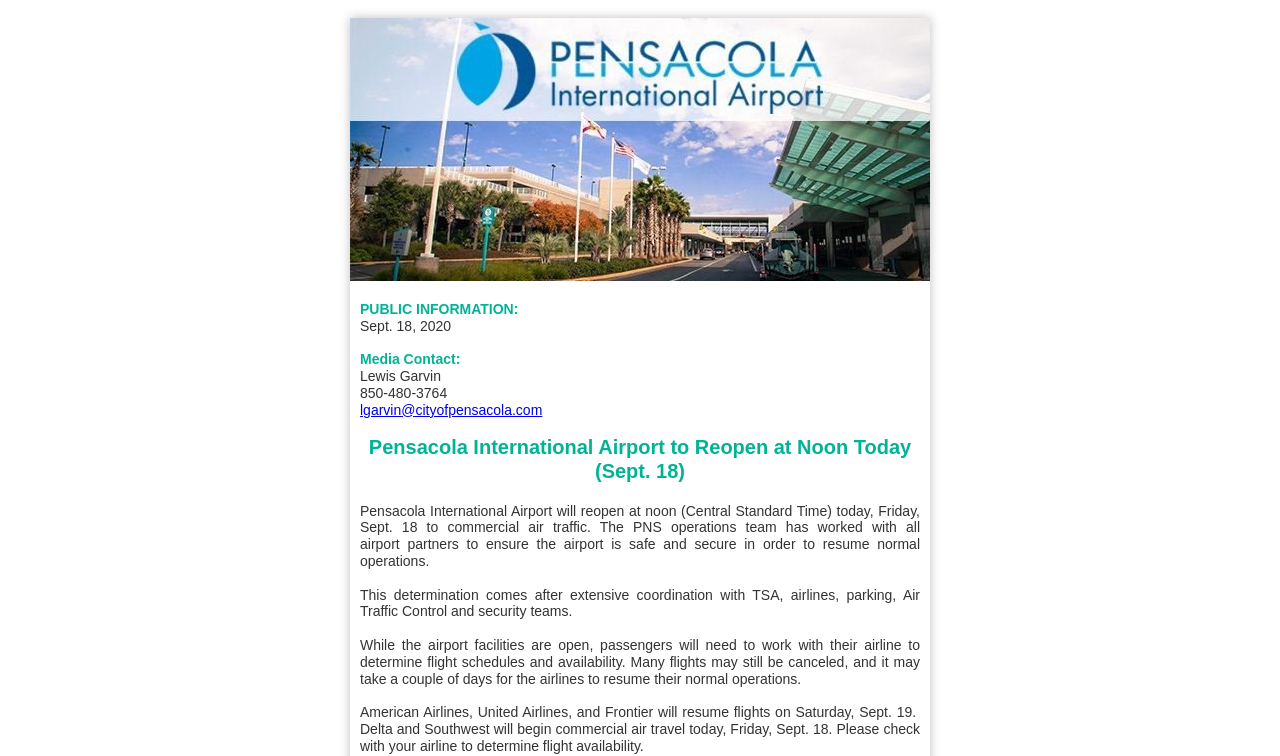Generate a thorough explanation of the webpage's elements.

The webpage is about Pensacola International Airport, with a focus on its reopening after a closure. At the top, there is a logo of Pensacola International Airport, accompanied by the text "Pensacola International Airport" and a media contact section with the name Lewis Garvin, phone number, and email address.

Below the logo, there are two headings, one with the title "Pensacola International Airport to Reopen at Noon Today (Sept. 18)" and another empty heading. Following the headings, there is a paragraph of text announcing the airport's reopening at noon on September 18, explaining that the operations team has worked to ensure the airport's safety and security.

Next, there is another paragraph detailing the coordination with various teams, including TSA, airlines, parking, Air Traffic Control, and security teams, to reopen the airport. This is followed by a paragraph informing passengers that they need to check with their airlines for flight schedules and availability, as many flights may still be canceled.

Finally, there is a paragraph providing specific information about the resumption of flights by different airlines, including American Airlines, United Airlines, Frontier, Delta, and Southwest.